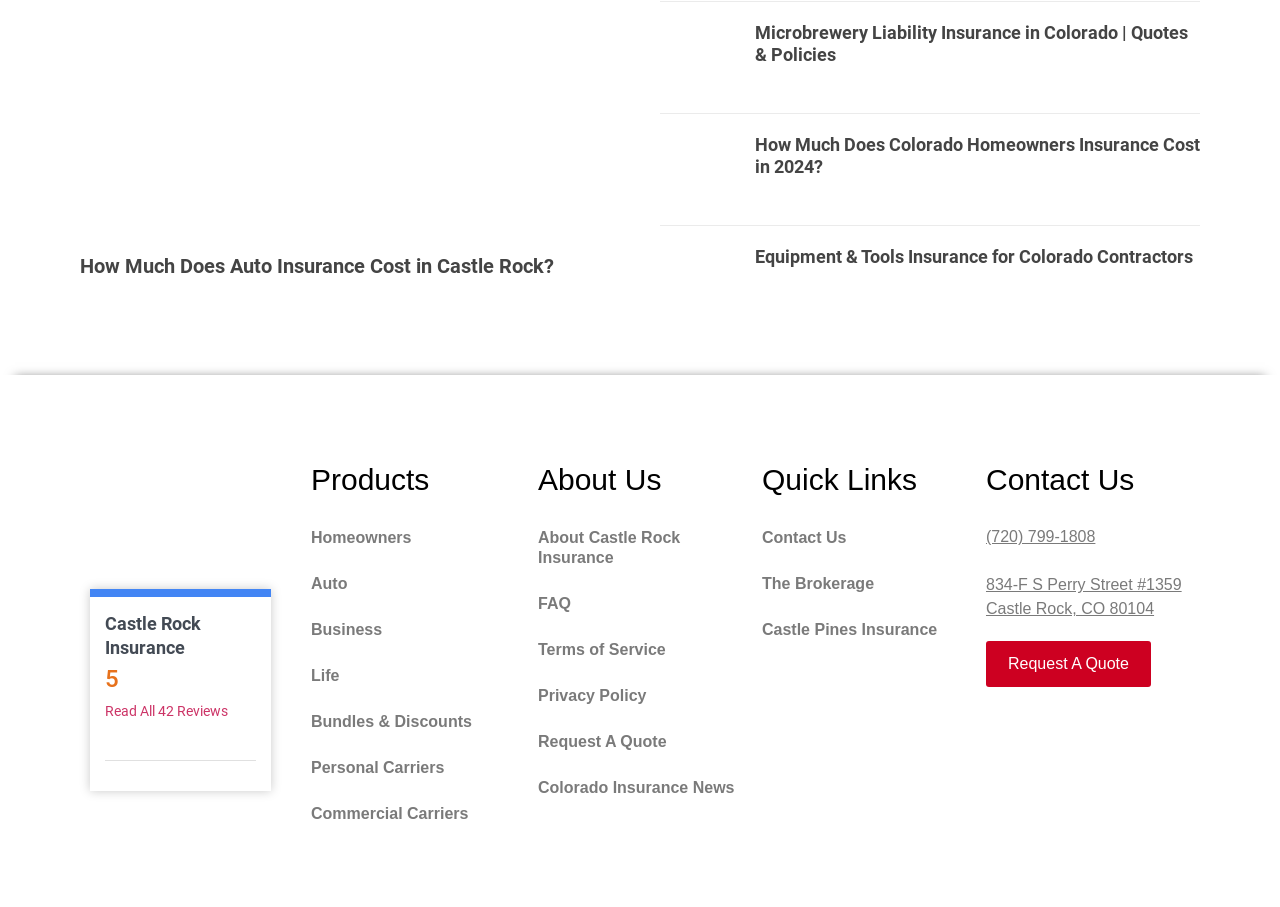Find the bounding box coordinates of the element I should click to carry out the following instruction: "Contact Castle Rock Insurance".

[0.082, 0.676, 0.157, 0.725]